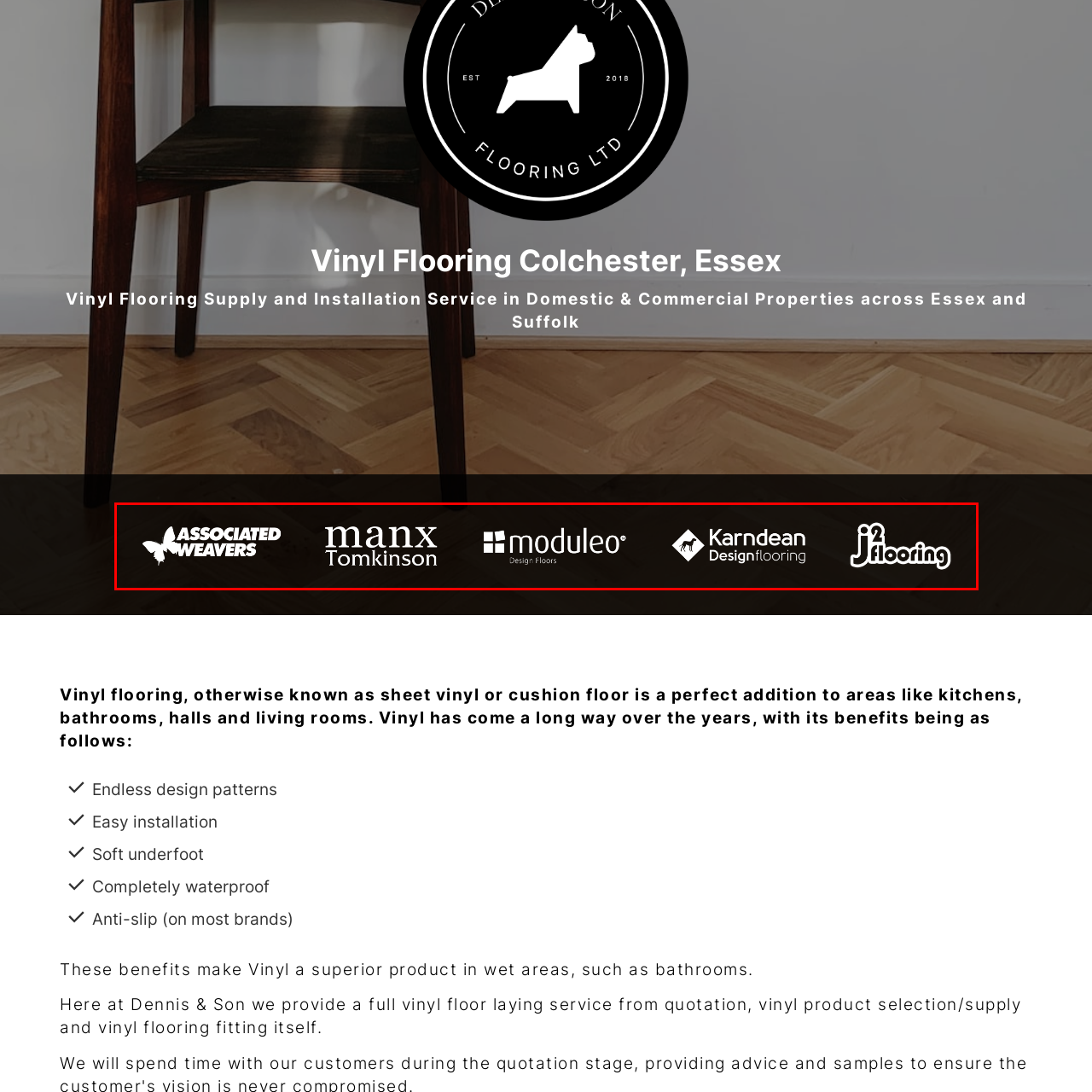Look at the region marked by the red box and describe it extensively.

The image showcases a logo banner featuring five well-known brands in the flooring industry. From left to right, the logos are: **Associated Weavers**, known for their high-quality textile products; **Manx Tomkinson**, which specializes in premium flooring solutions; **Moduleo**, recognized for innovative vinyl flooring; **Karndean Designflooring**, a leader in luxury vinyl flooring designs; and **J2 Flooring**, which provides a variety of flooring options. The background is a dark hue that enhances the visibility of each logo, illustrating the collaborative effort of these brands in delivering superior flooring products for both residential and commercial spaces. This banner is part of the promotional materials for Dennis & Son's vinyl flooring services, emphasizing their commitment to quality through strategic partnerships.